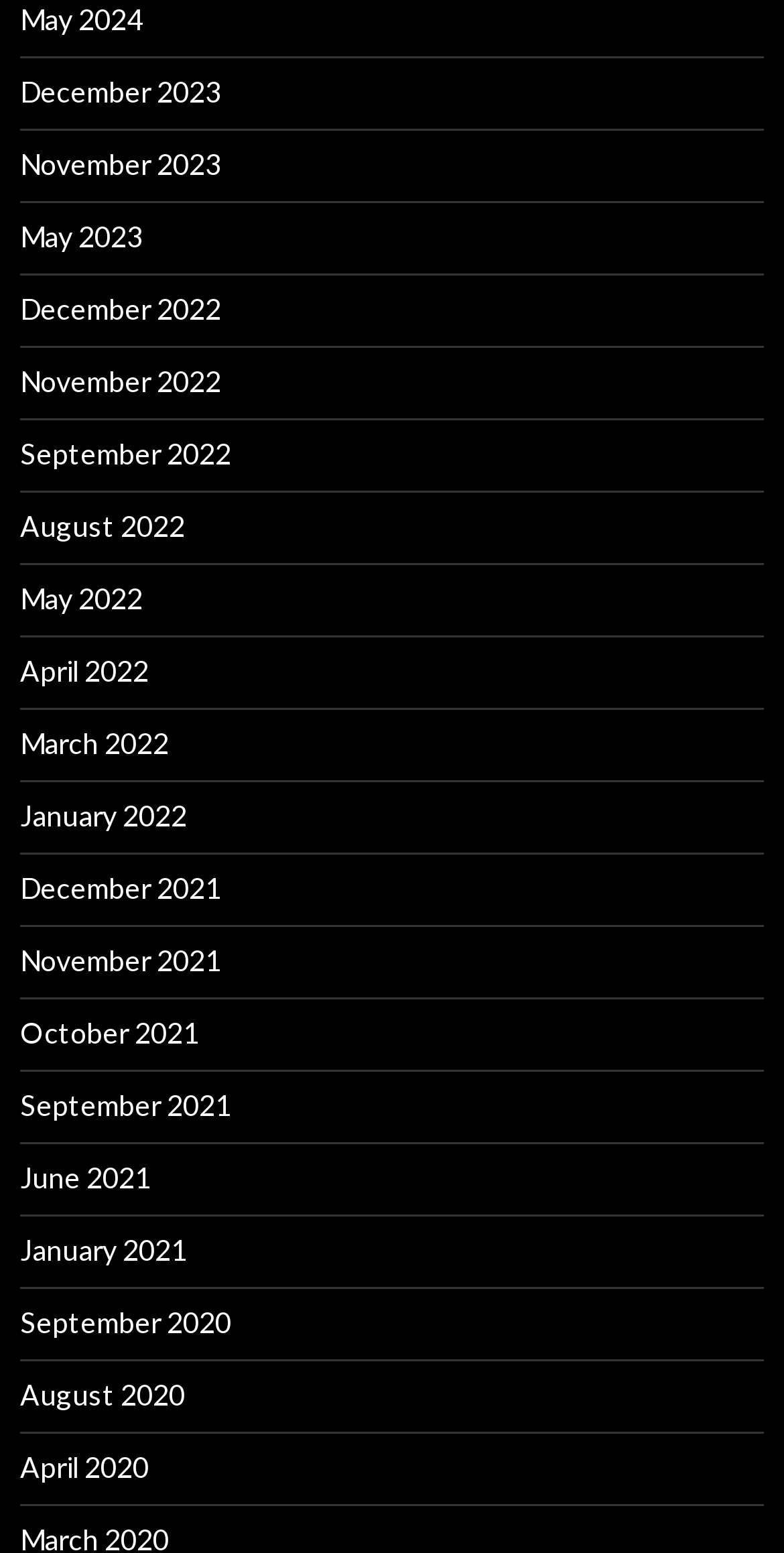Look at the image and give a detailed response to the following question: How many links are there for the year 2023?

I counted the links for the year 2023 and found that there are two links, one for May 2023 and one for November 2023.